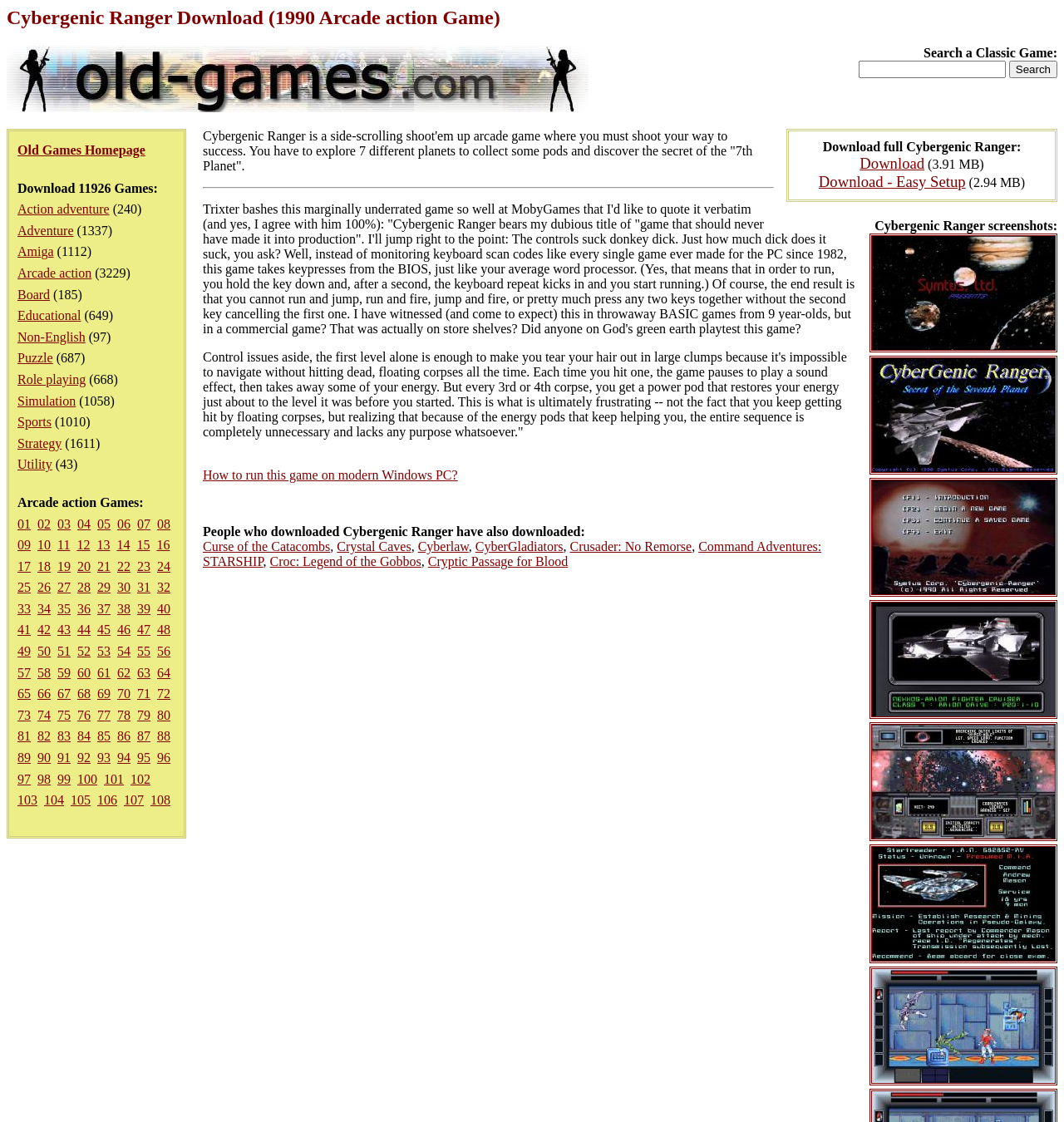Describe every aspect of the webpage in a detailed manner.

This webpage is dedicated to downloading classic games, specifically Cybergenic Ranger, an arcade action game from 1990. At the top, there is a heading with the game's title and a search bar with a "Search" button to the right, allowing users to search for other classic games. Below the search bar, there is a link to the "Old Games Homepage".

On the left side of the page, there is a list of game categories, including Action adventure, Adventure, Amiga, Arcade action, Board, Educational, Non-English, Puzzle, Role playing, Simulation, Sports, Strategy, and Utility. Each category has a number in parentheses, indicating the number of games available in that category.

Below the categories, there is a section titled "Arcade action Games" with a list of numbered links, ranging from "01" to "34", which likely represent different games in the arcade action genre. Each link is separated by a small gap, making it easy to navigate.

The overall layout of the page is simple and organized, with clear headings and concise text, making it easy to find and download classic games.